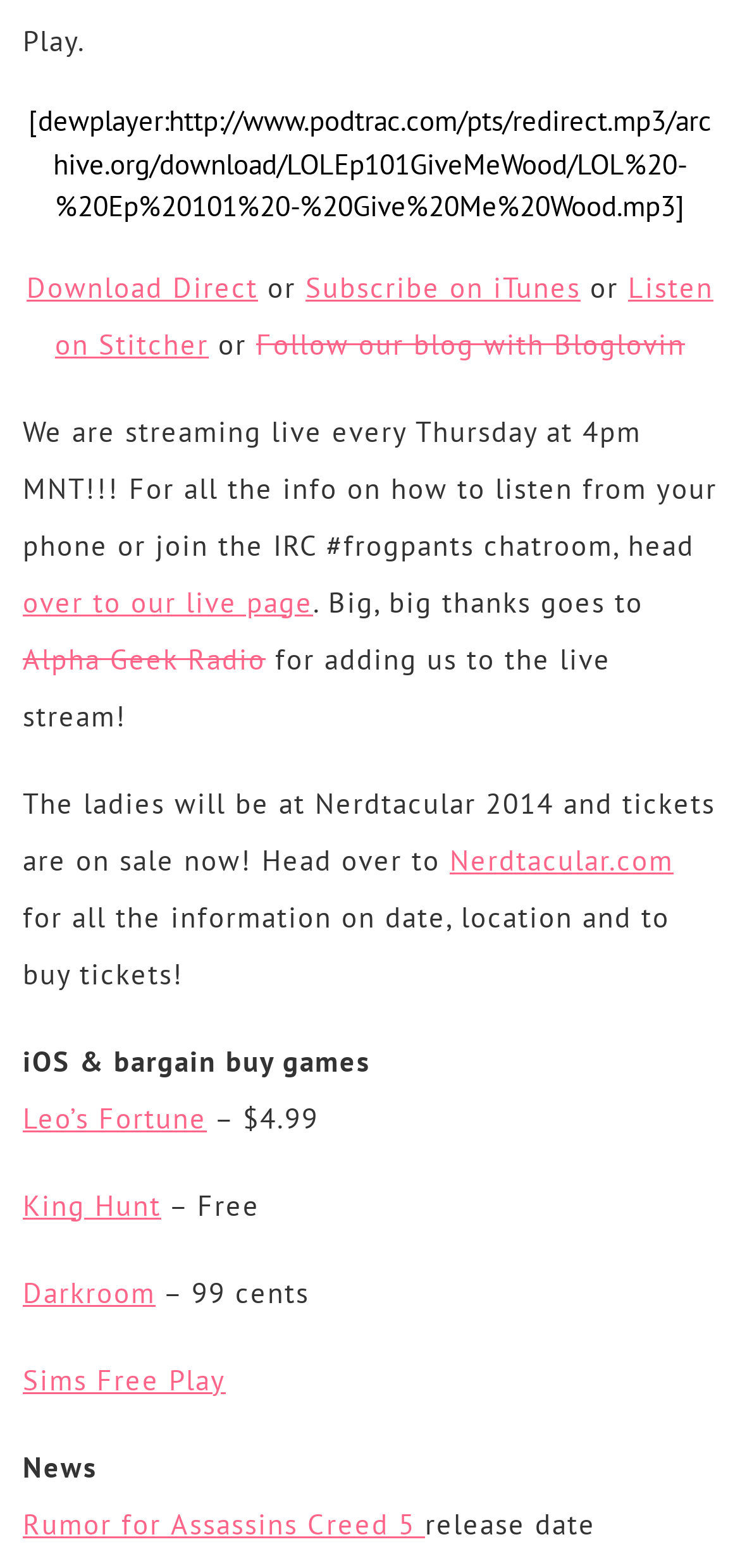Provide the bounding box coordinates of the HTML element this sentence describes: "Listen on Stitcher". The bounding box coordinates consist of four float numbers between 0 and 1, i.e., [left, top, right, bottom].

[0.074, 0.171, 0.964, 0.23]